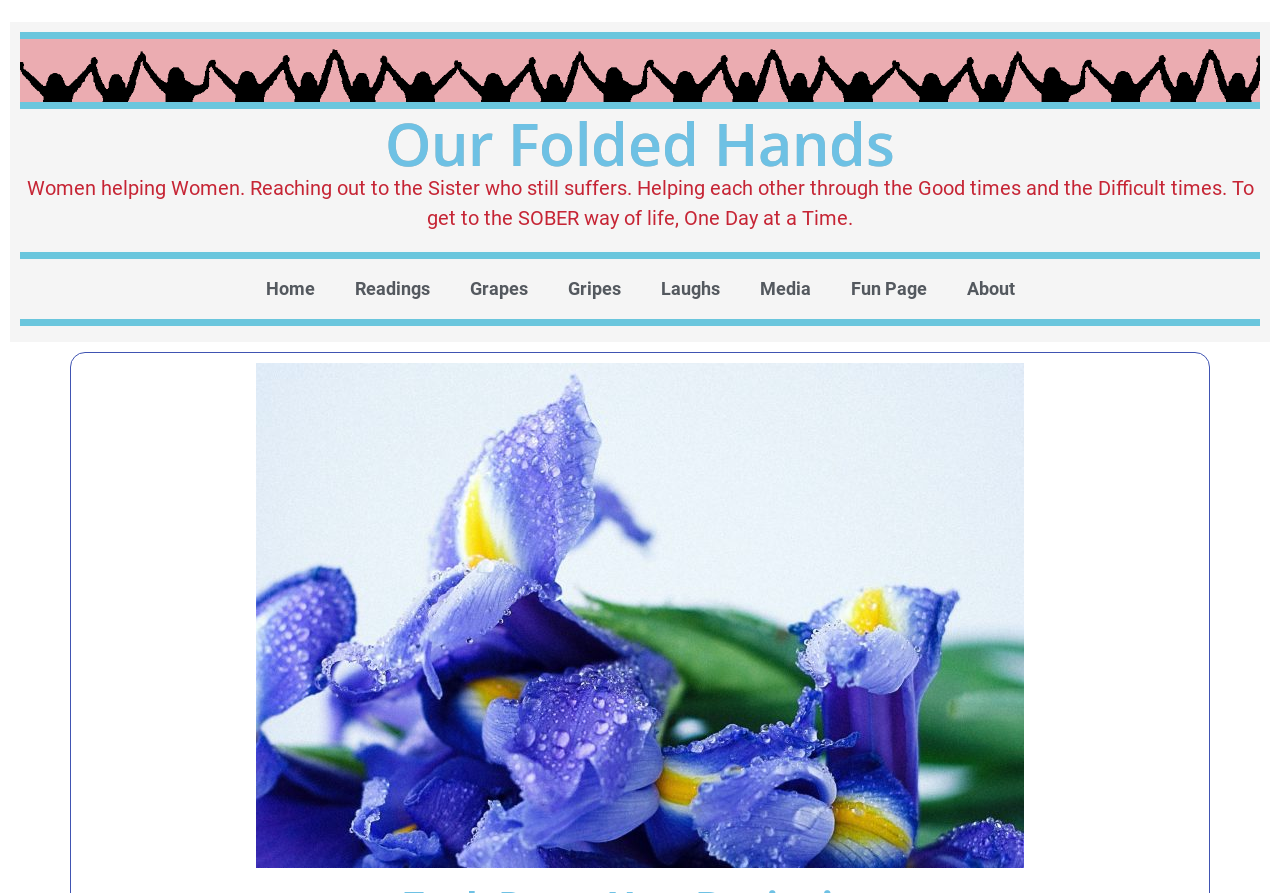Indicate the bounding box coordinates of the element that needs to be clicked to satisfy the following instruction: "Click on the 'Home' link". The coordinates should be four float numbers between 0 and 1, i.e., [left, top, right, bottom].

[0.192, 0.298, 0.261, 0.35]